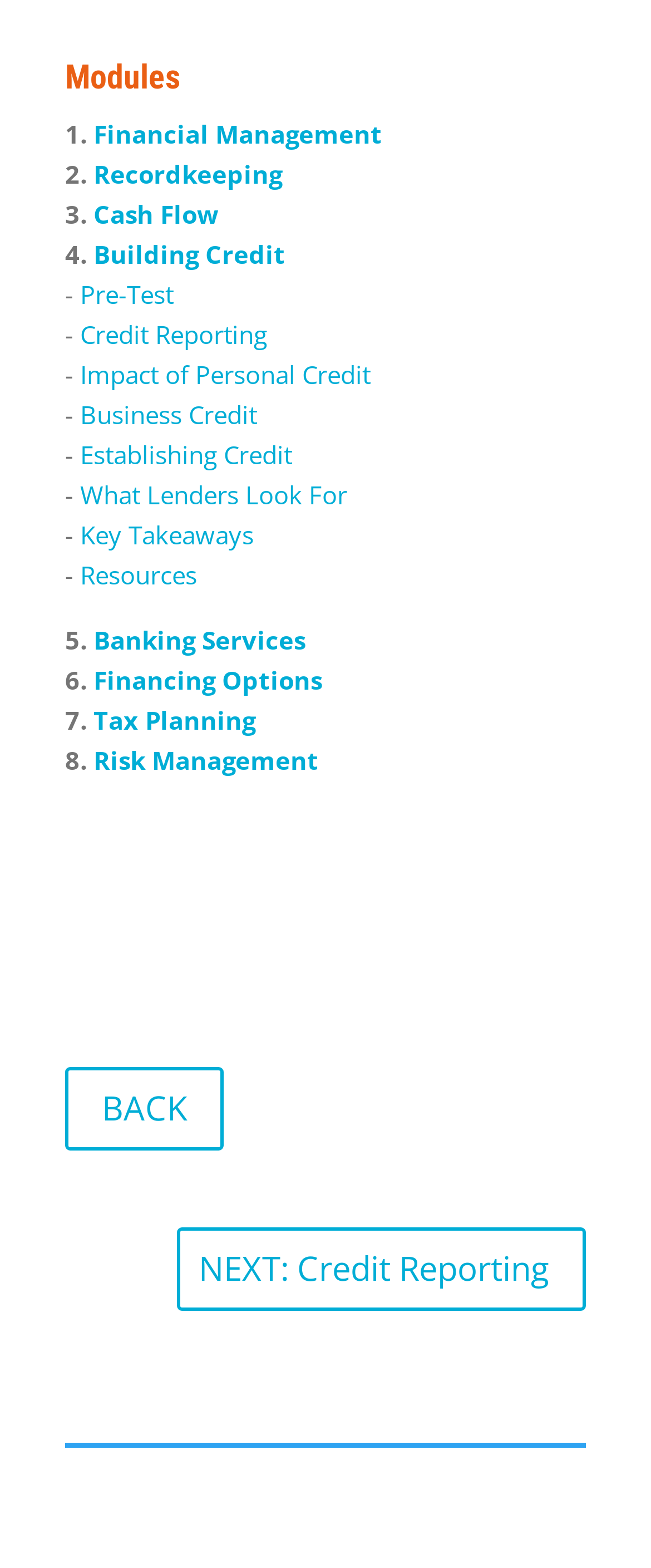Using the provided description: "Impact of Personal Credit", find the bounding box coordinates of the corresponding UI element. The output should be four float numbers between 0 and 1, in the format [left, top, right, bottom].

[0.123, 0.228, 0.569, 0.249]